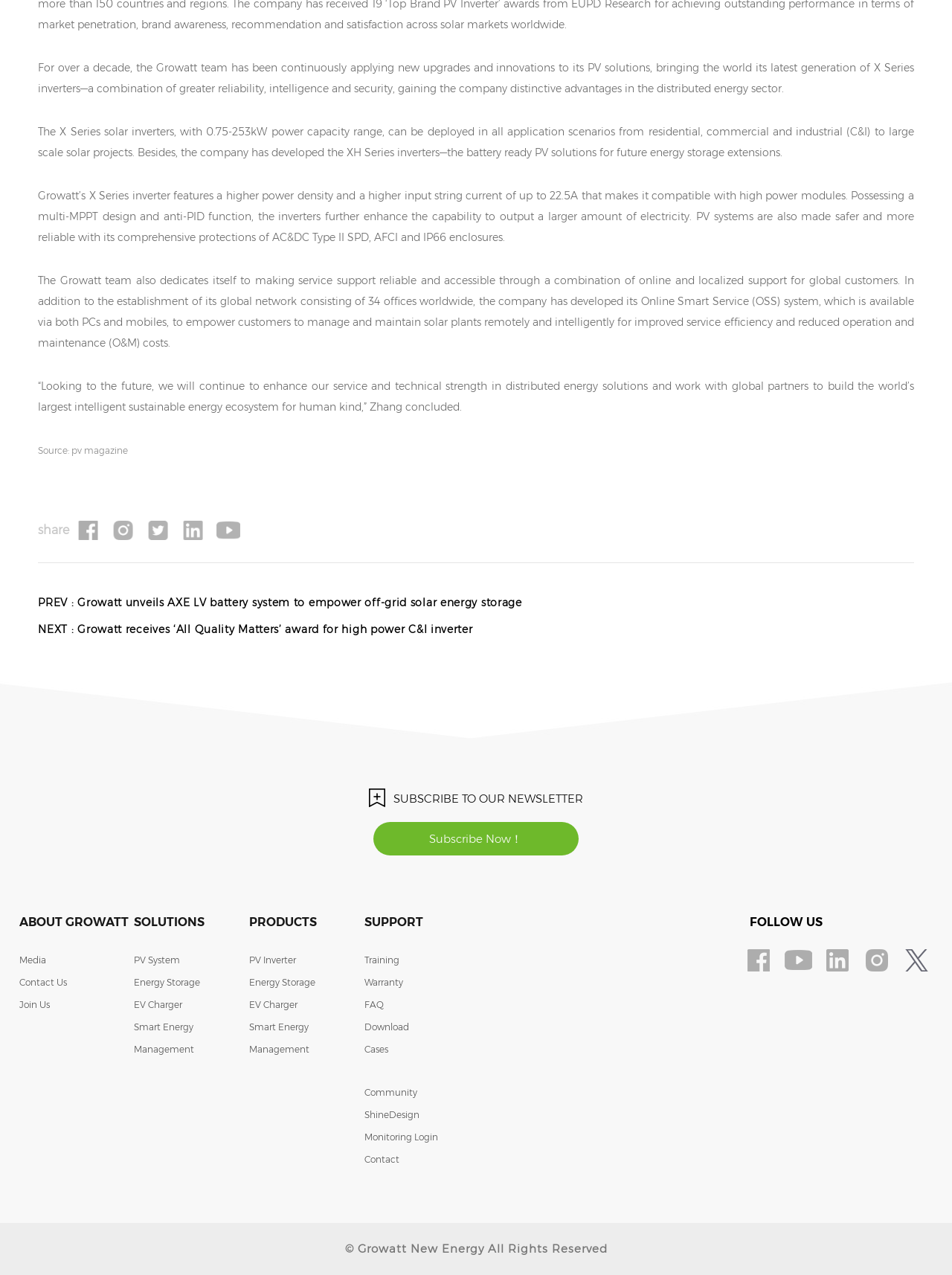Please determine the bounding box coordinates for the element with the description: "Contact Us".

[0.02, 0.762, 0.07, 0.78]